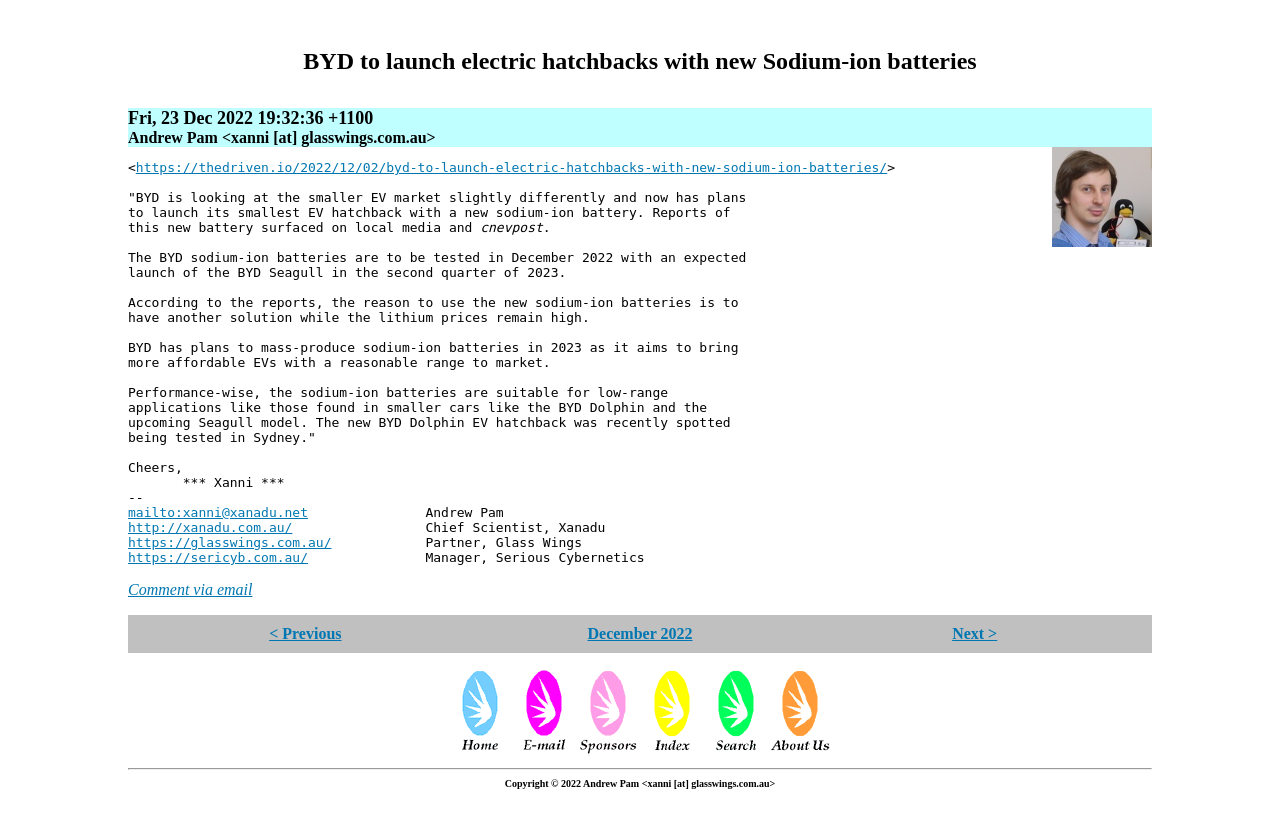Determine the bounding box coordinates for the area that needs to be clicked to fulfill this task: "Click the link to the original article". The coordinates must be given as four float numbers between 0 and 1, i.e., [left, top, right, bottom].

[0.106, 0.193, 0.693, 0.211]